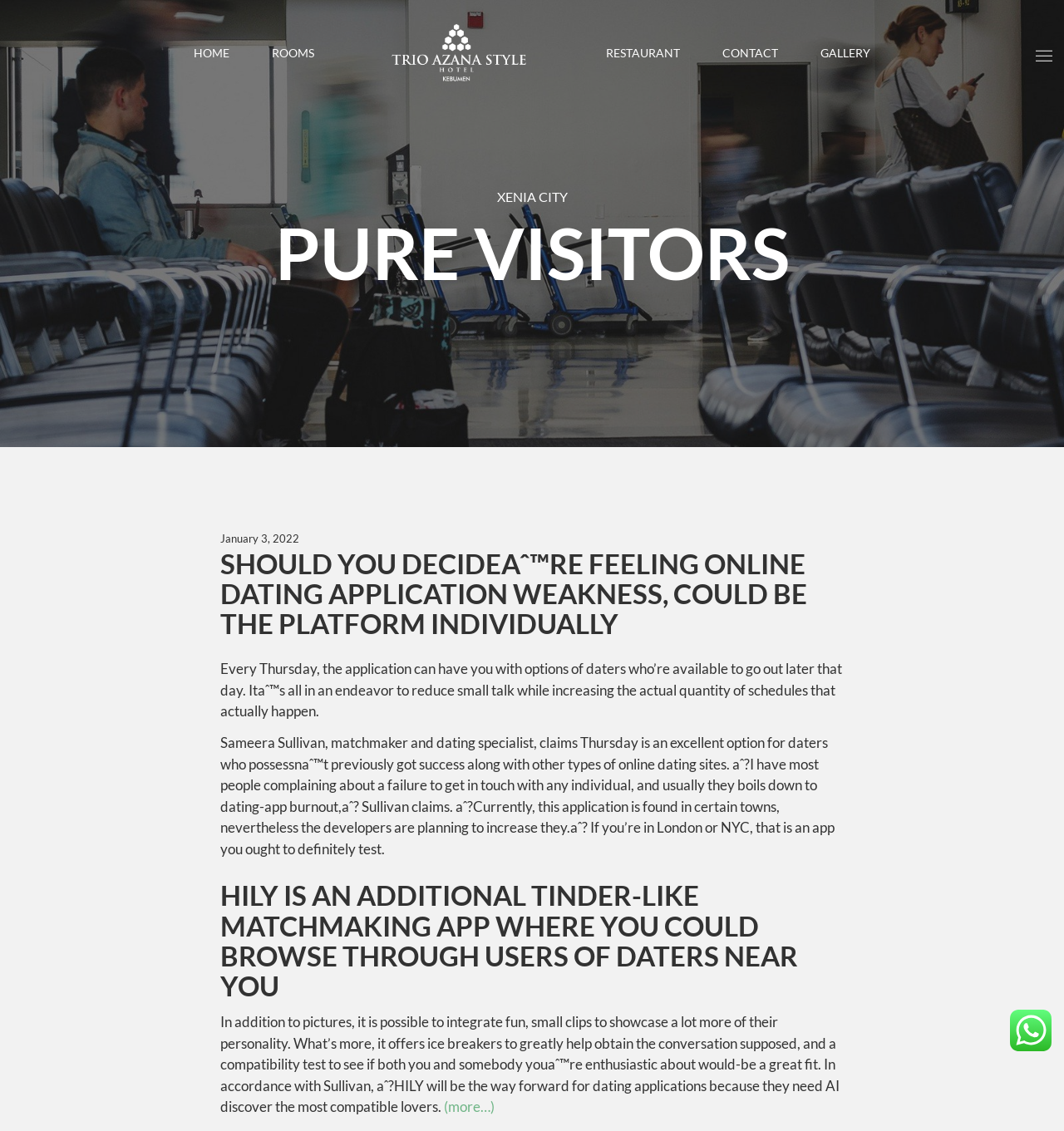Please specify the bounding box coordinates of the area that should be clicked to accomplish the following instruction: "Click CONTACT". The coordinates should consist of four float numbers between 0 and 1, i.e., [left, top, right, bottom].

[0.679, 0.033, 0.731, 0.061]